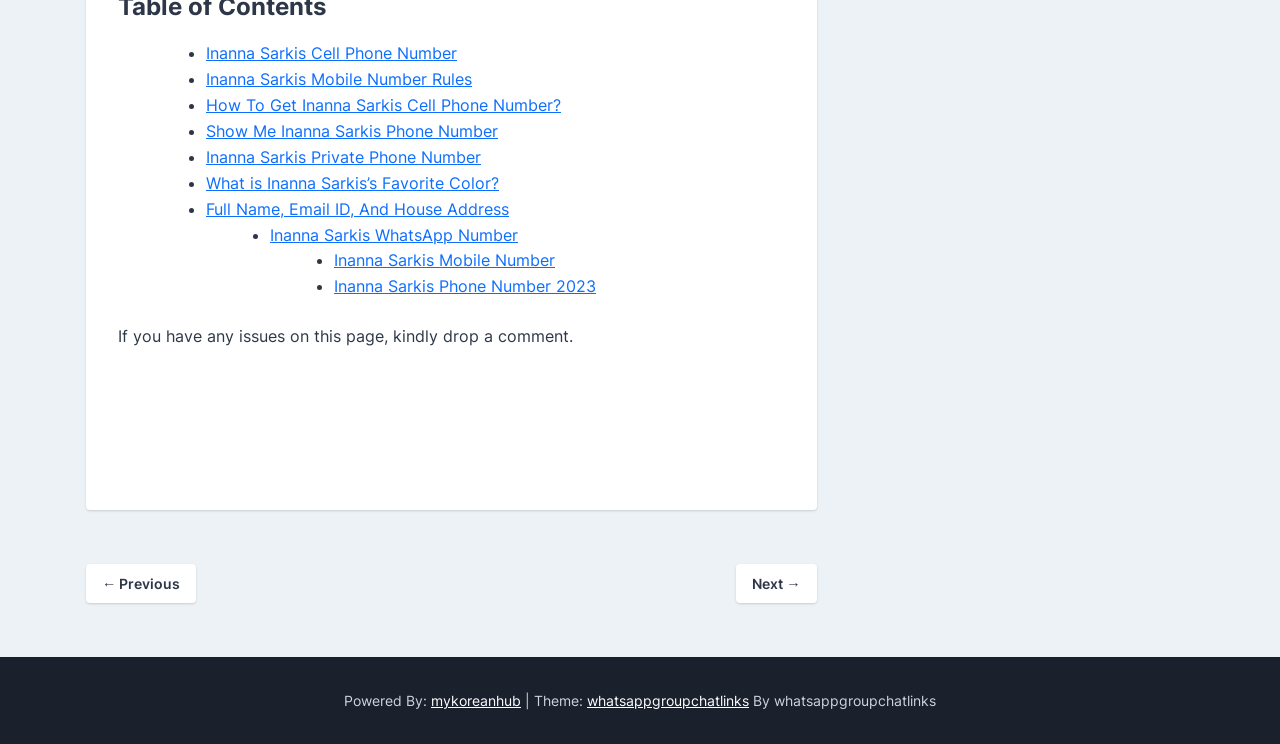Locate the bounding box coordinates of the area that needs to be clicked to fulfill the following instruction: "Click on Inanna Sarkis Cell Phone Number". The coordinates should be in the format of four float numbers between 0 and 1, namely [left, top, right, bottom].

[0.161, 0.058, 0.357, 0.085]